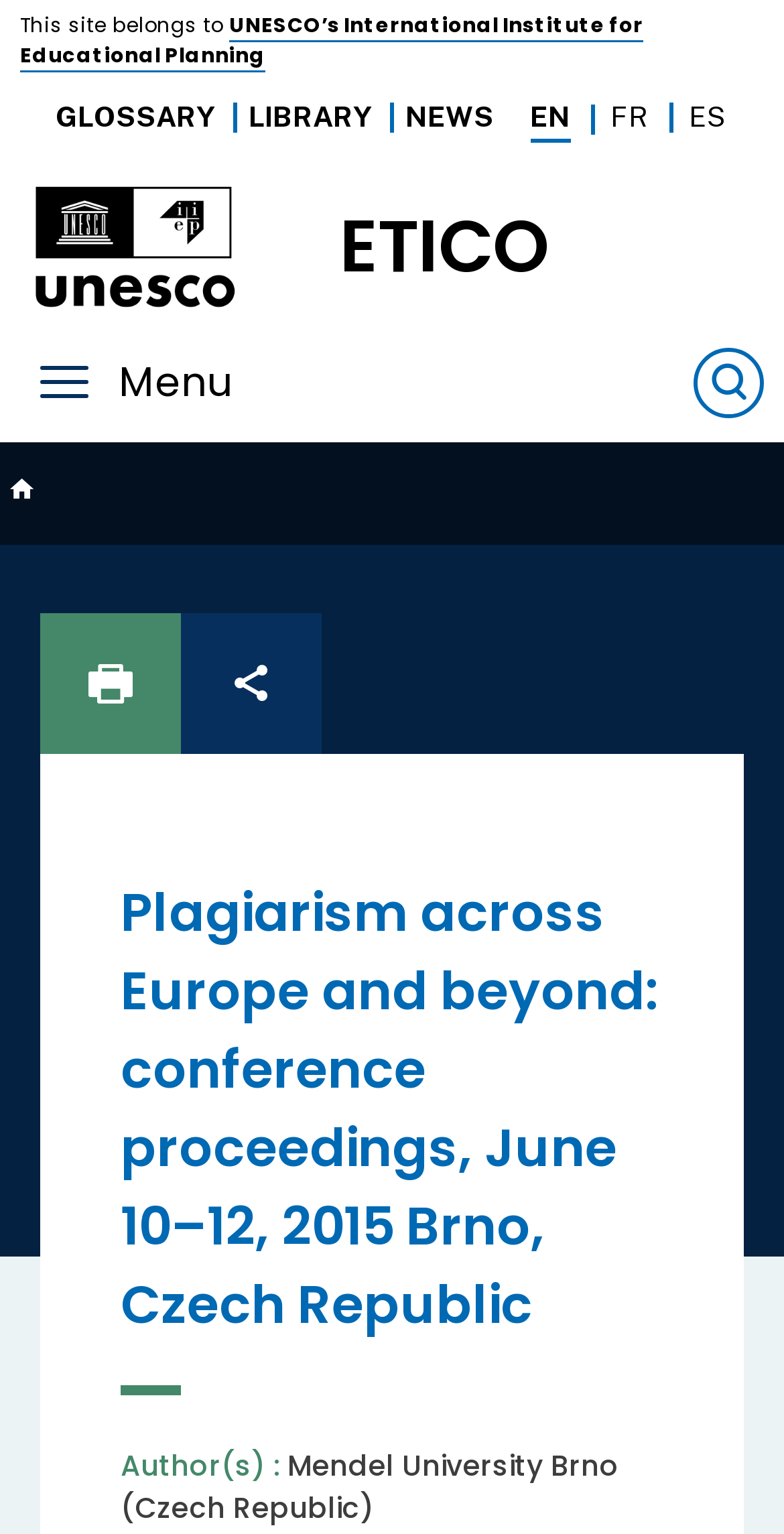Provide a brief response to the question below using a single word or phrase: 
What is the name of the organization that owns this site?

UNESCO